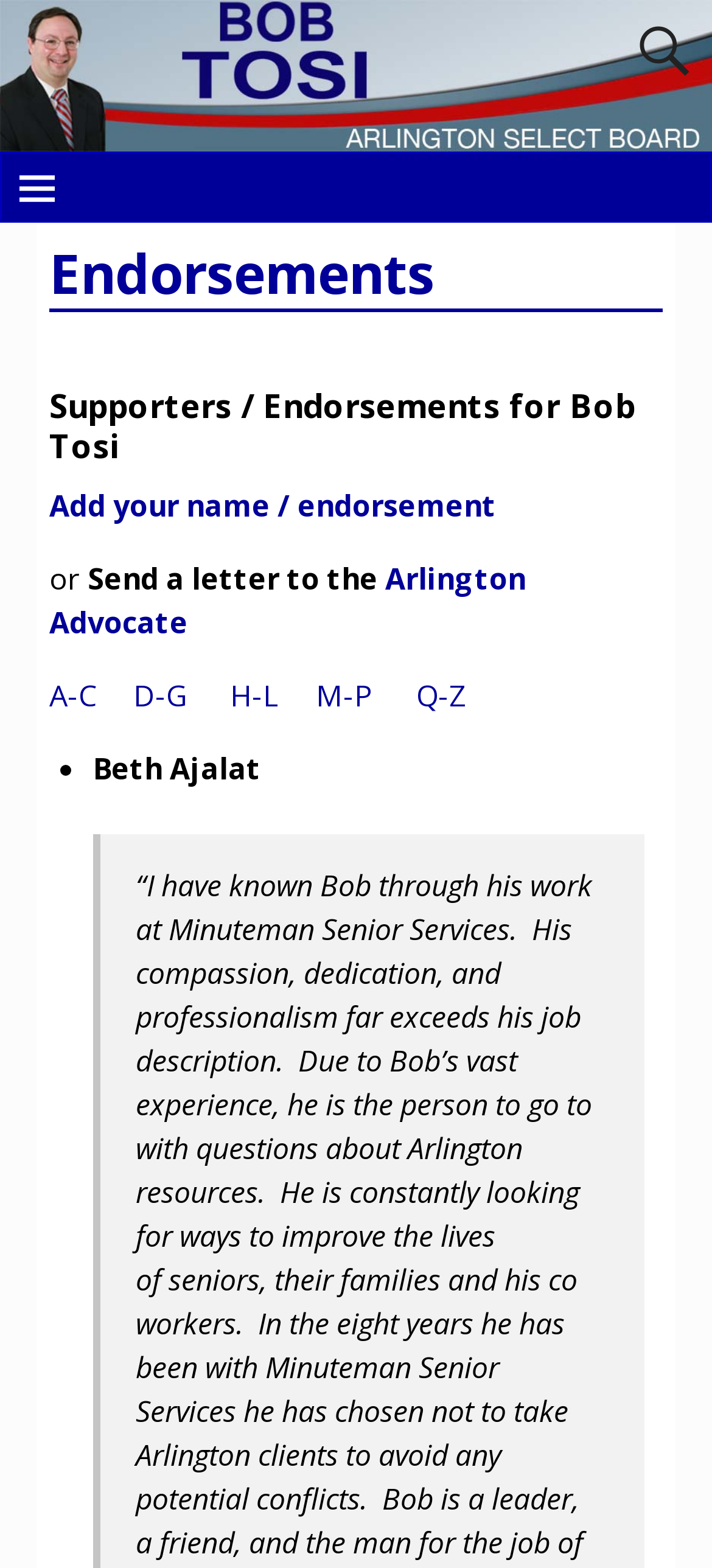Please specify the bounding box coordinates of the clickable region to carry out the following instruction: "view endorsements from A-C". The coordinates should be four float numbers between 0 and 1, in the format [left, top, right, bottom].

[0.069, 0.431, 0.136, 0.456]